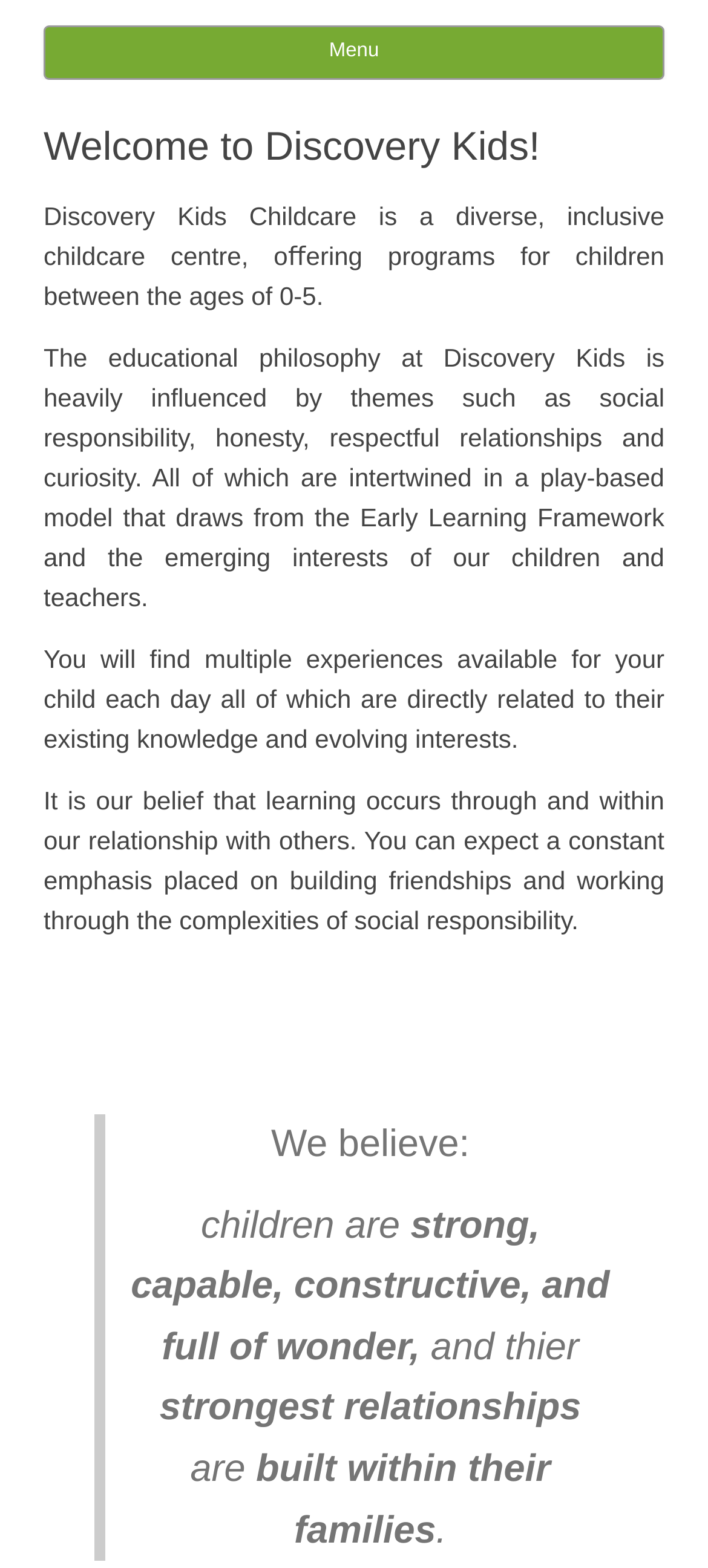Answer the question below using just one word or a short phrase: 
What is the centre's goal for children's relationships?

building friendships